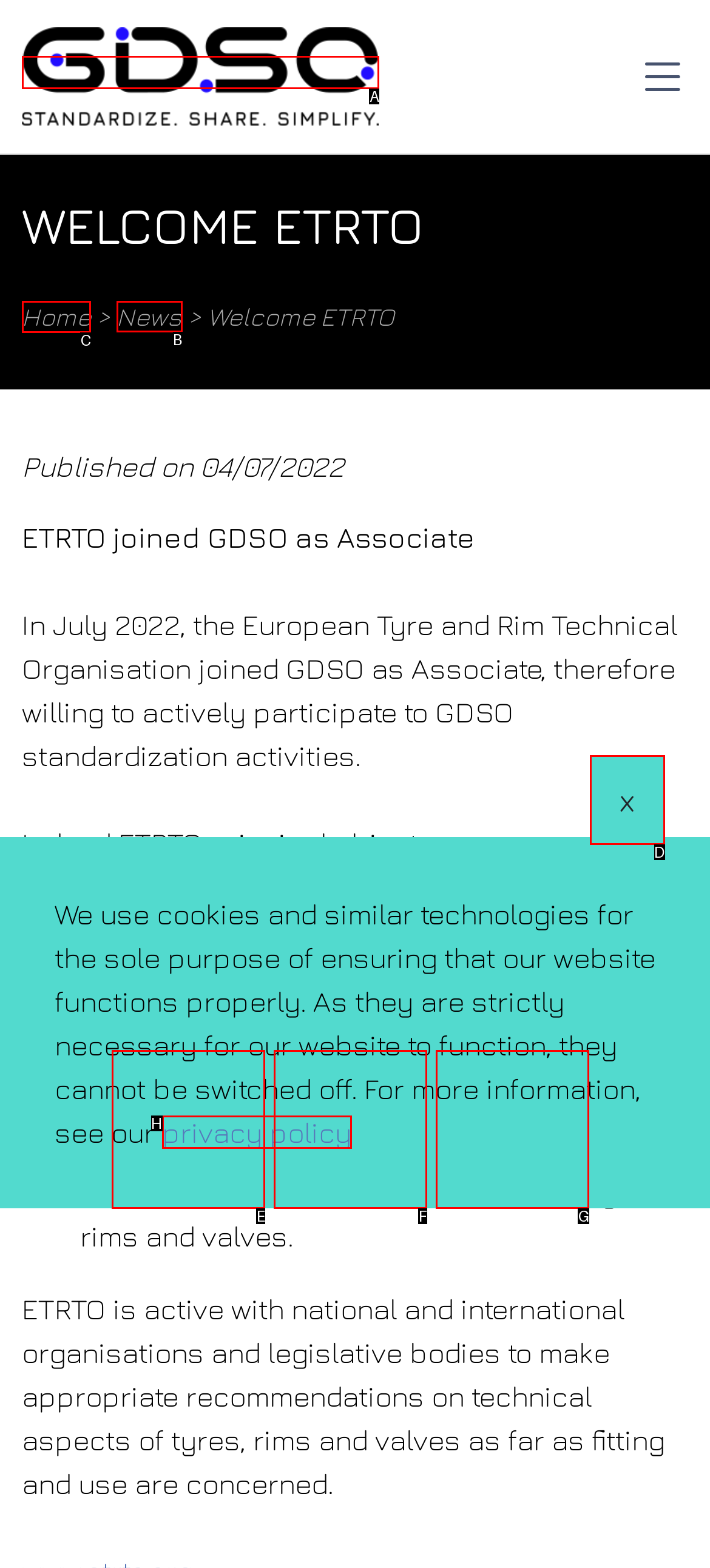Identify the correct lettered option to click in order to perform this task: Click the 'Home' link. Respond with the letter.

C